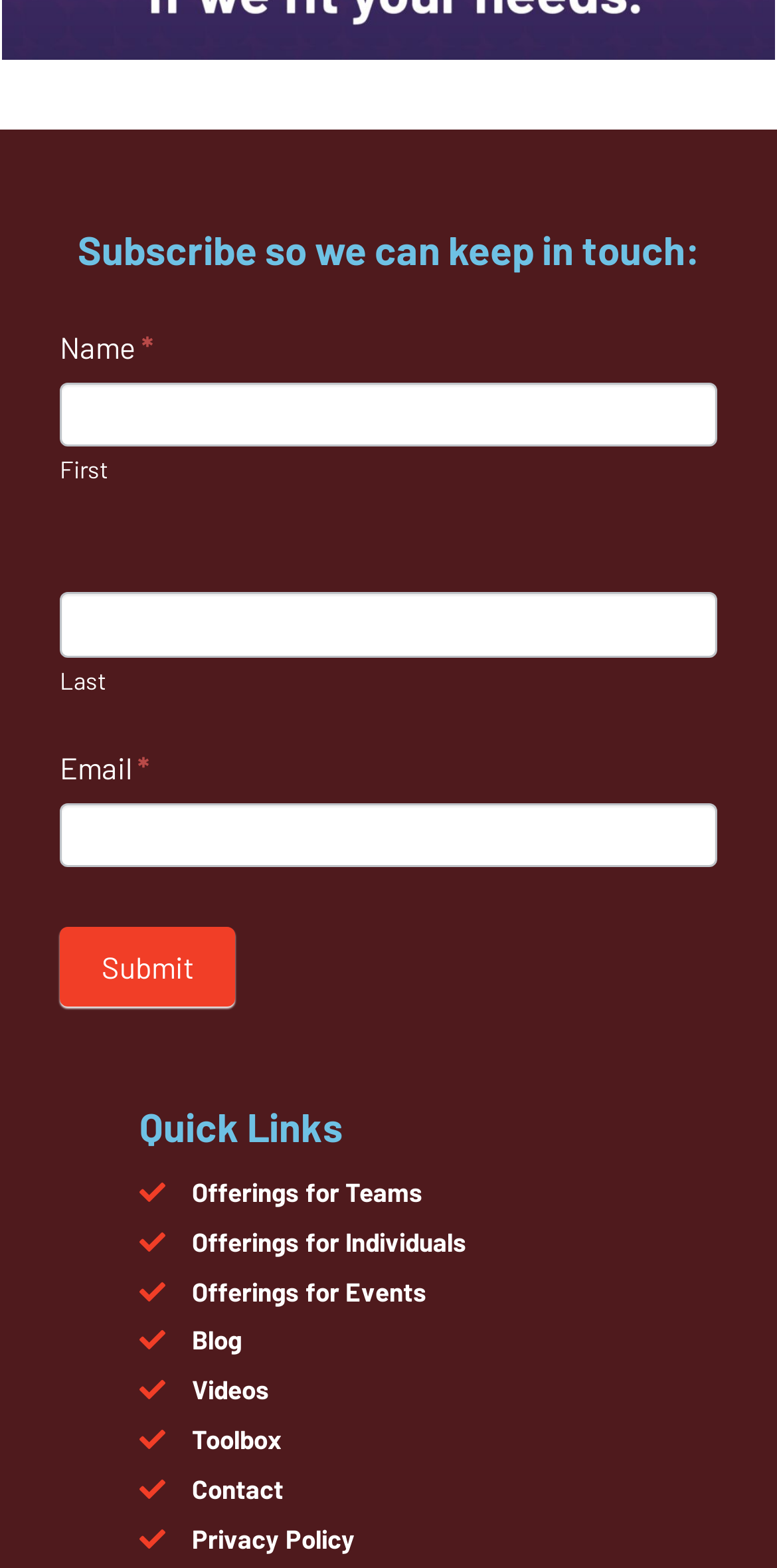Refer to the element description parent_node: Last aria-describedby="frm_desc_field_ocfup122" name="item_meta[97]" and identify the corresponding bounding box in the screenshot. Format the coordinates as (top-left x, top-left y, bottom-right x, bottom-right y) with values in the range of 0 to 1.

[0.077, 0.378, 0.923, 0.419]